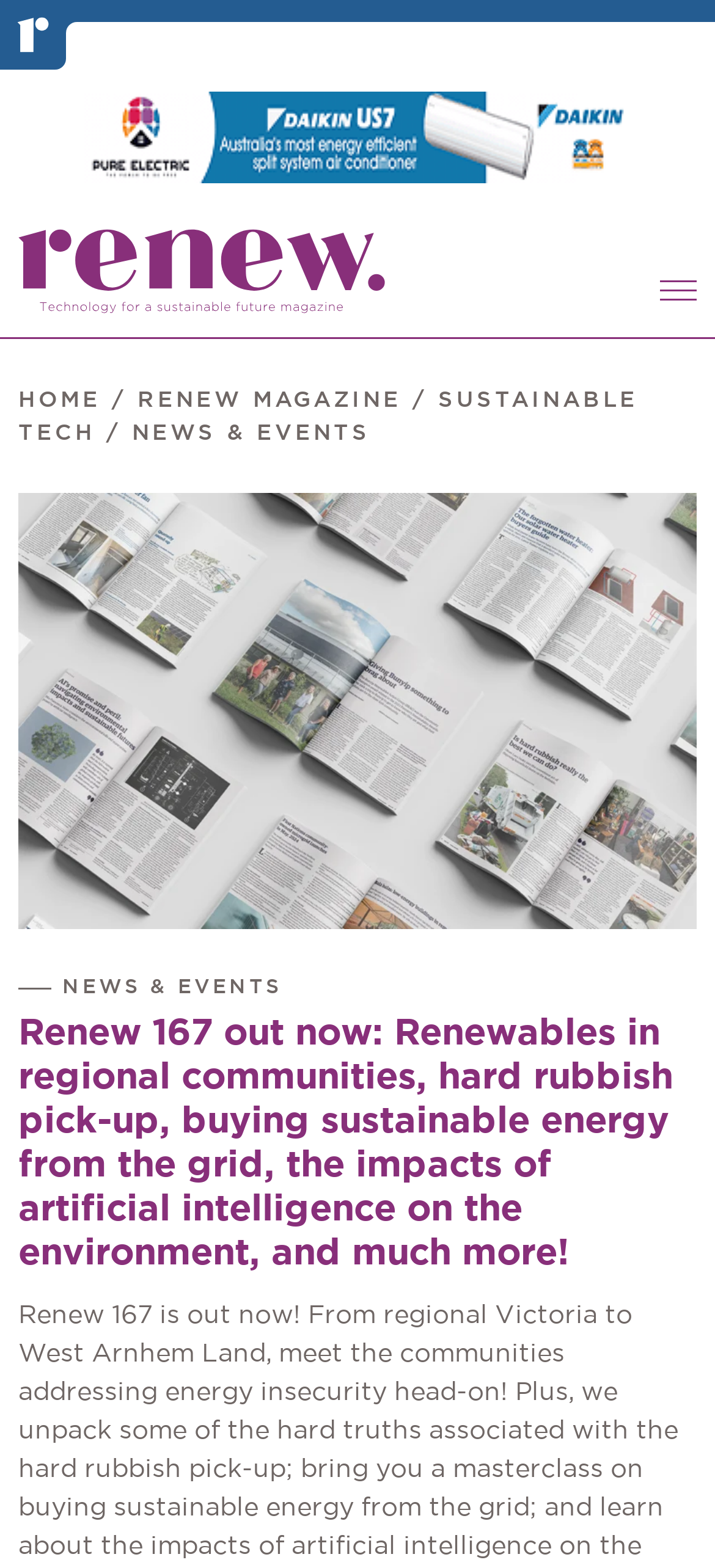What is the purpose of the button on the top-right corner?
From the details in the image, provide a complete and detailed answer to the question.

The button on the top-right corner is labeled as 'Toggle Menu', which suggests that it is used to toggle the menu on and off.